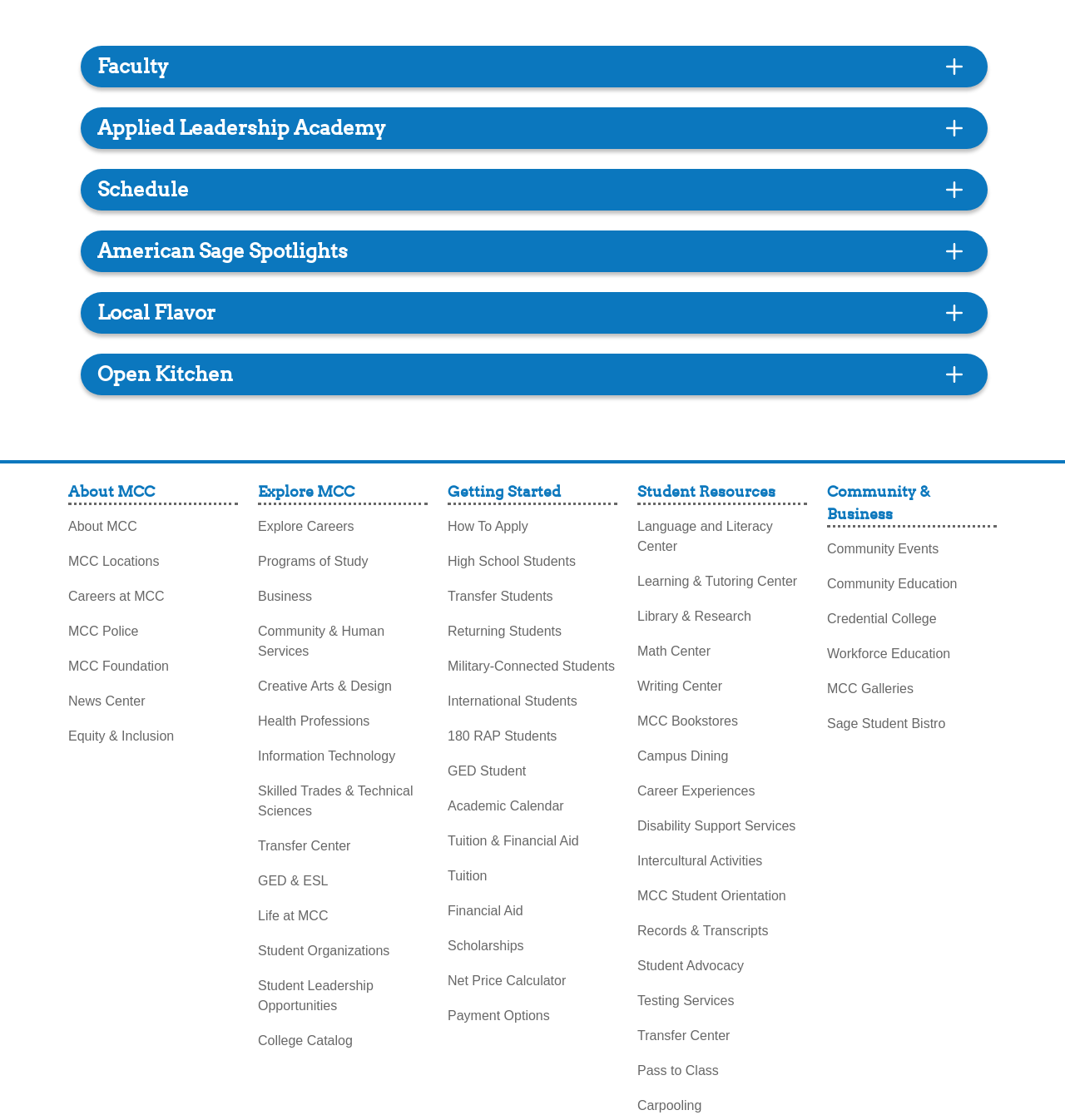Specify the bounding box coordinates of the area to click in order to execute this command: 'Learn more about 'Community Education''. The coordinates should consist of four float numbers ranging from 0 to 1, and should be formatted as [left, top, right, bottom].

[0.777, 0.505, 0.899, 0.53]